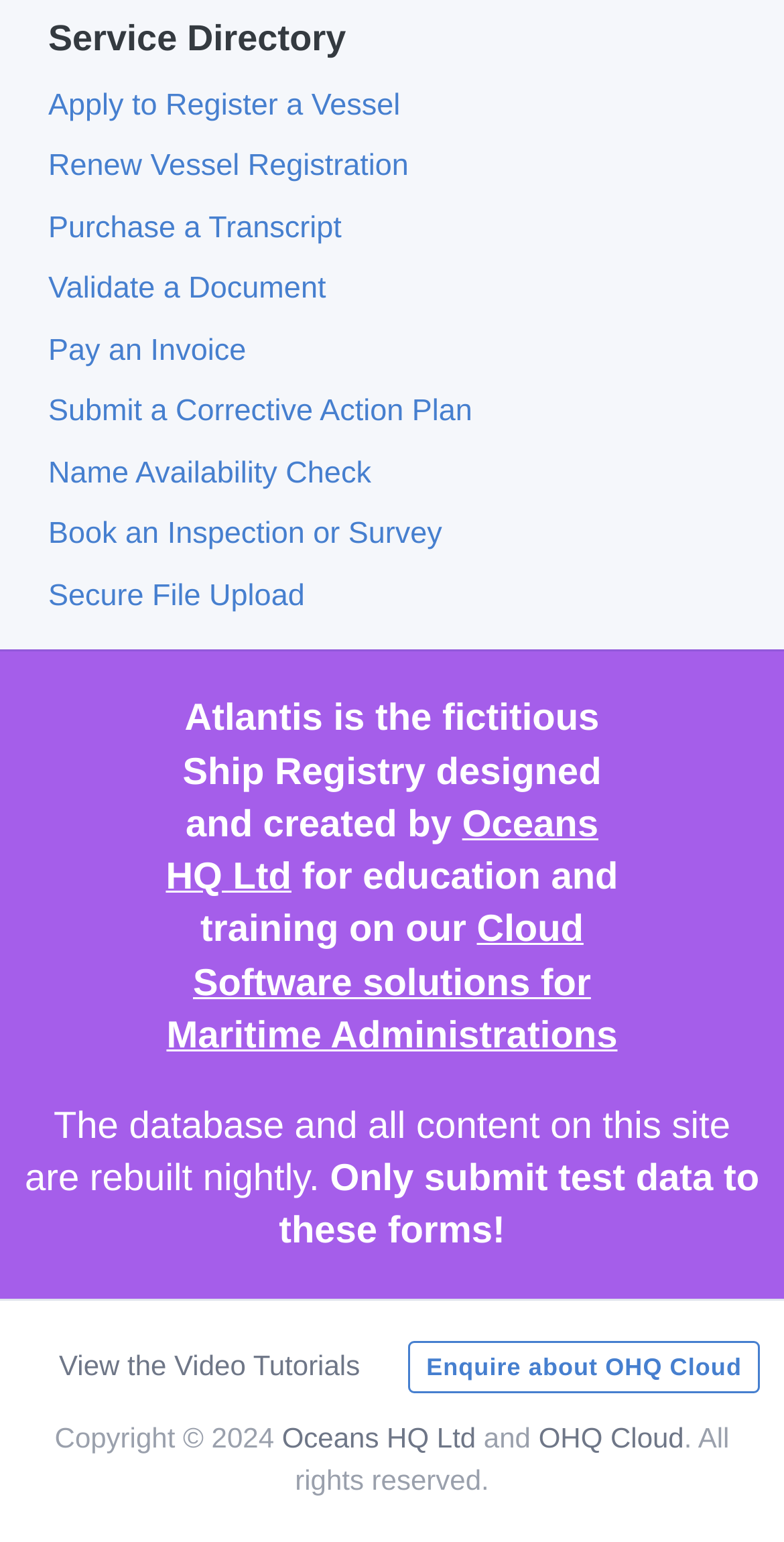How many links are available on the webpage?
Answer the question with a single word or phrase, referring to the image.

14